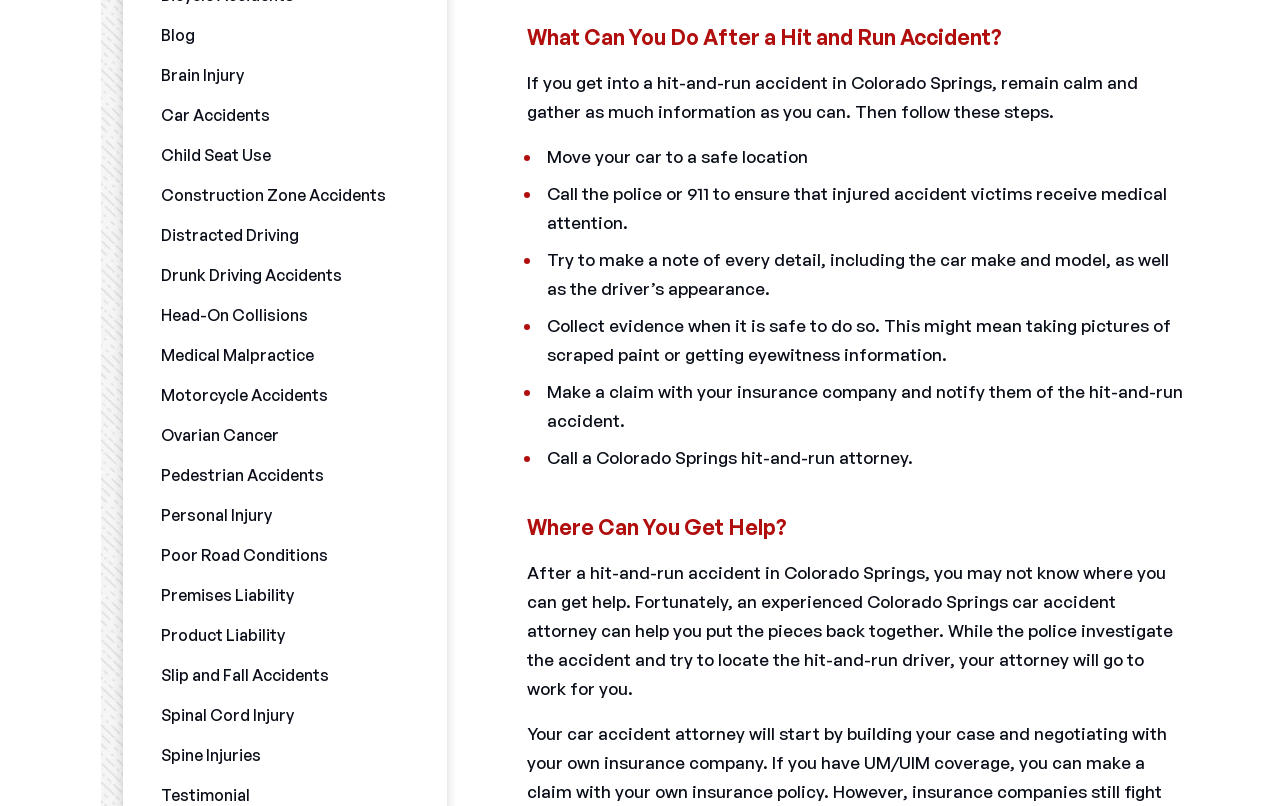Specify the bounding box coordinates of the element's area that should be clicked to execute the given instruction: "Visit the FEMA blog". The coordinates should be four float numbers between 0 and 1, i.e., [left, top, right, bottom].

None